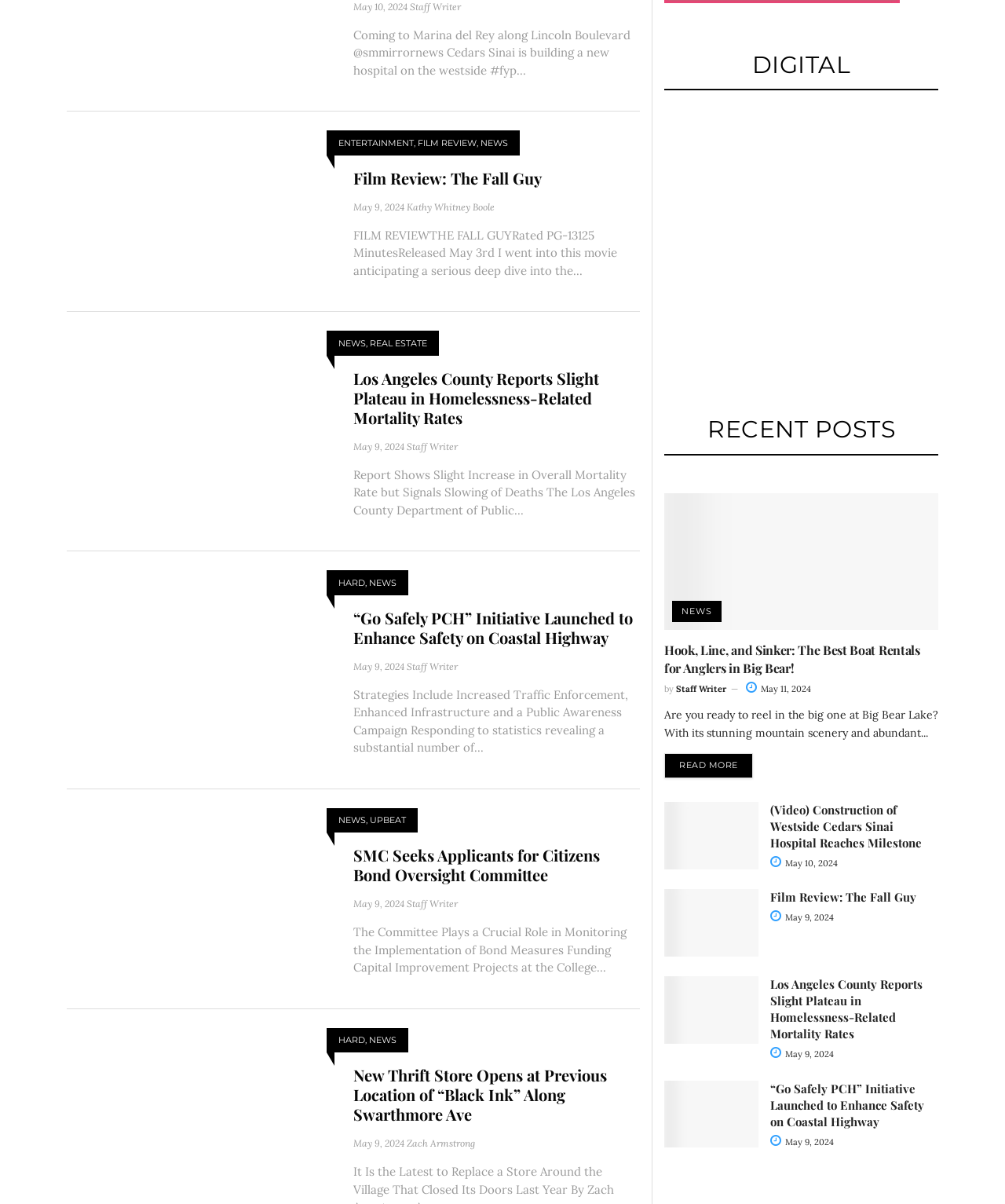Find the bounding box coordinates of the element you need to click on to perform this action: 'Click on training'. The coordinates should be represented by four float values between 0 and 1, in the format [left, top, right, bottom].

None